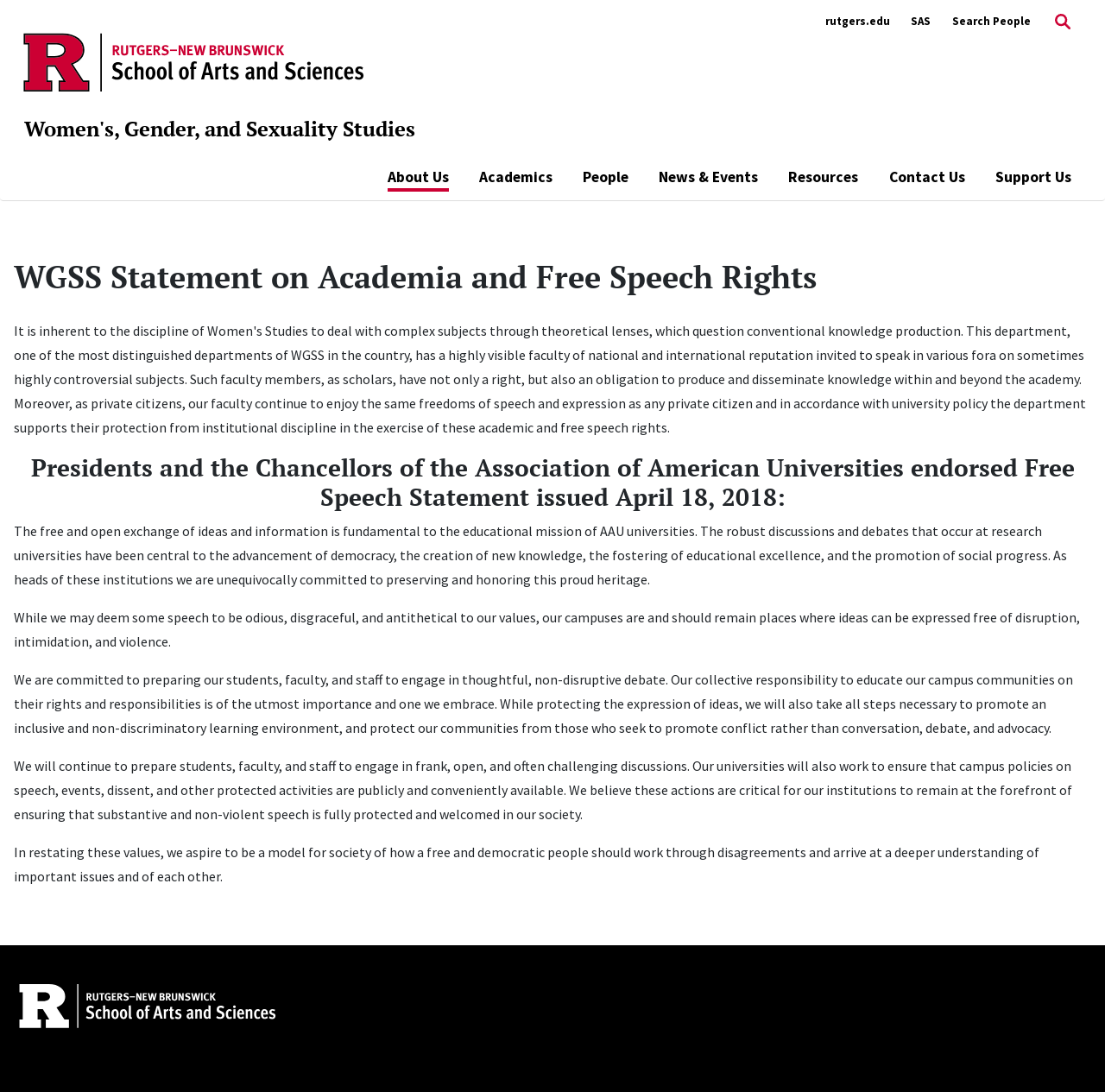Find the bounding box coordinates of the element I should click to carry out the following instruction: "Go to the 'About Us' page".

[0.351, 0.151, 0.406, 0.175]